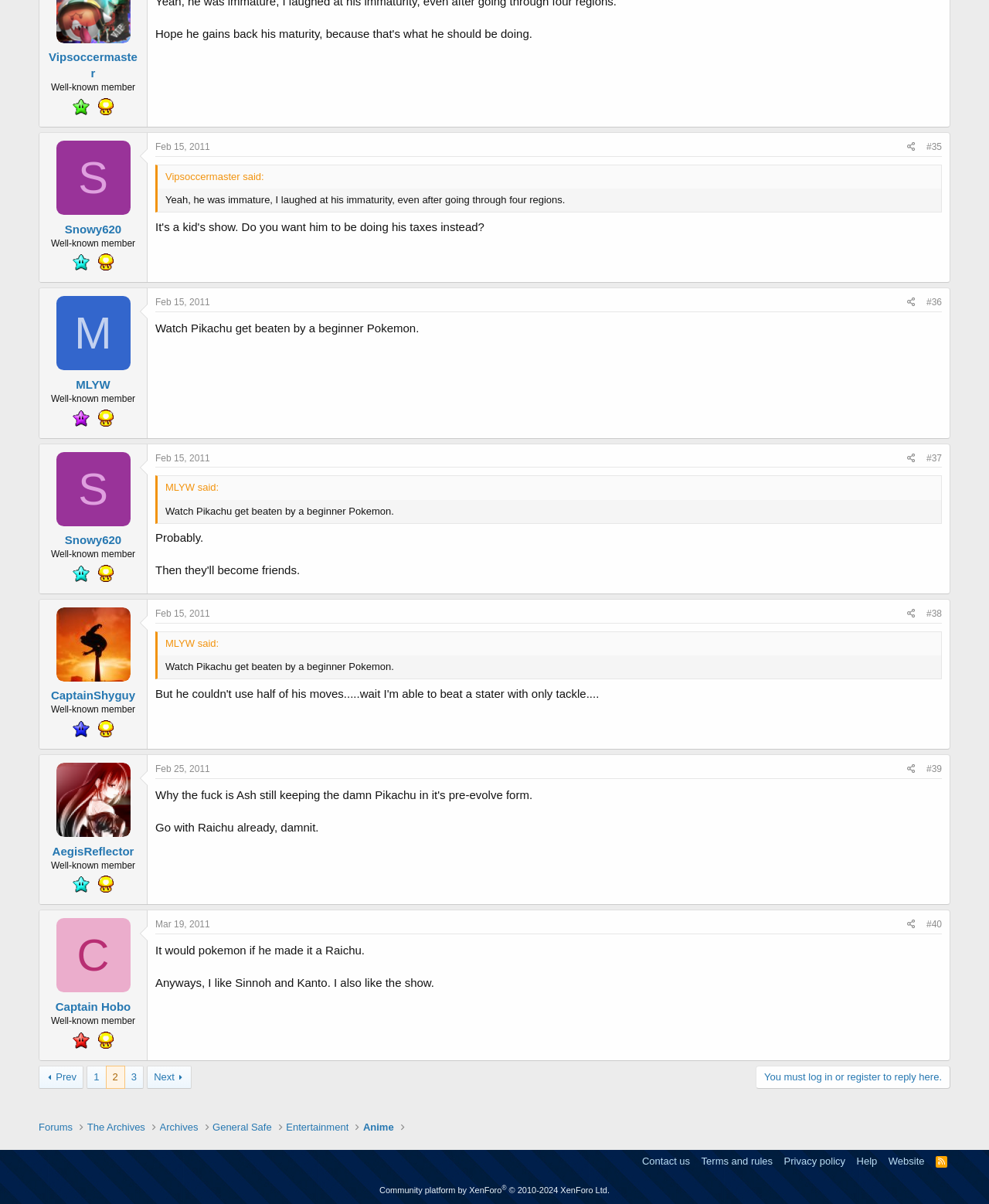Who is the author of the first post?
Can you offer a detailed and complete answer to this question?

The first post is located at the top of the webpage, and it has a heading element with the text 'Vipsoccermaster'. This indicates that Vipsoccermaster is the author of the first post.